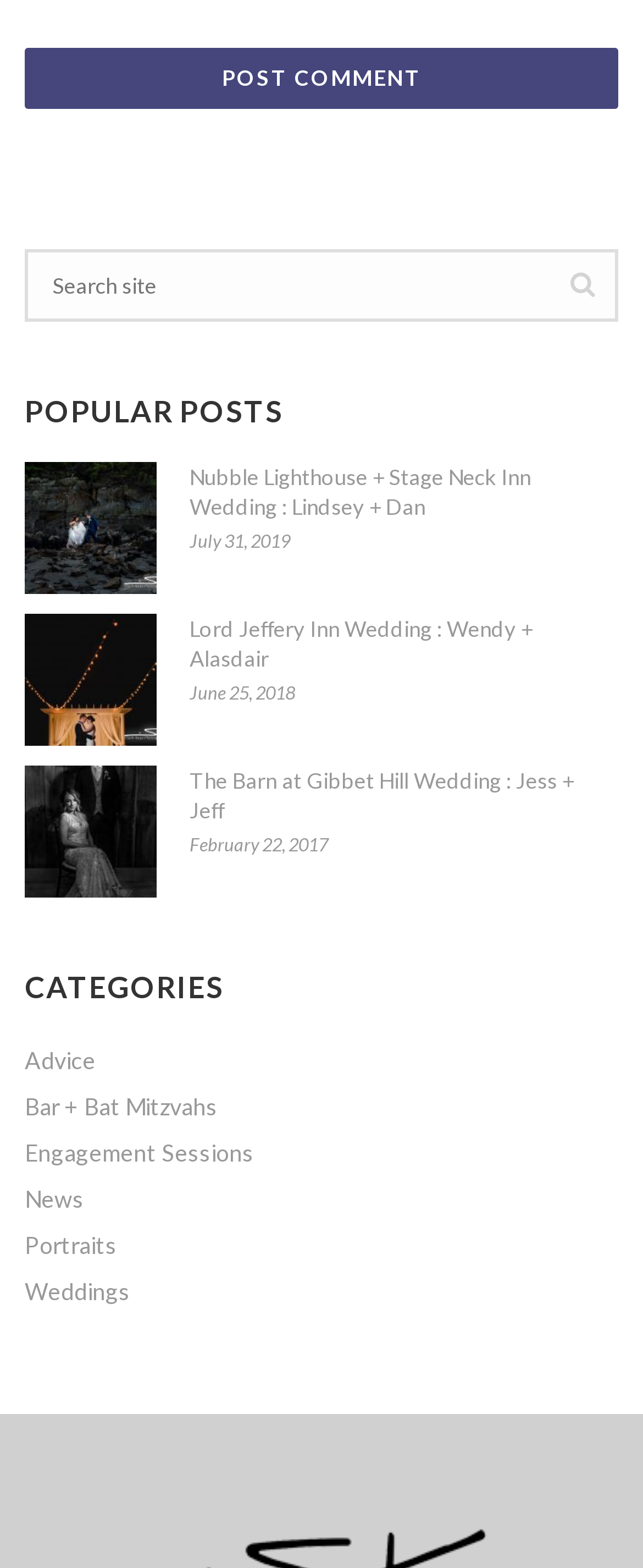What is the date of the third post?
Please analyze the image and answer the question with as much detail as possible.

The third post has a link with the text 'The Barn at Gibbet Hill Wedding : Jess + Jeff' and a time element with the text 'February 22, 2017', which suggests that the date of this post is February 22, 2017.